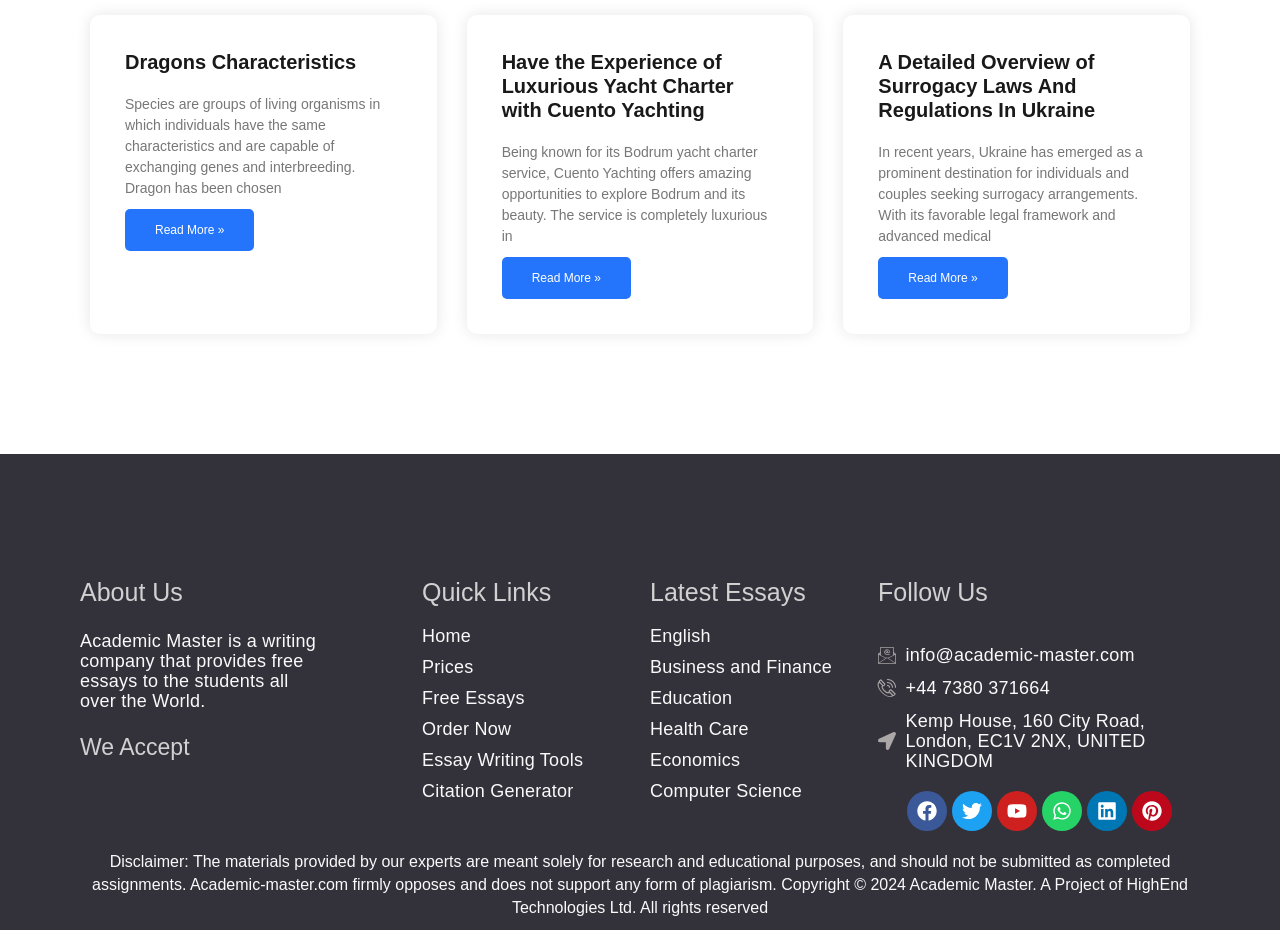What is the purpose of surrogacy arrangements in Ukraine?
Please respond to the question with a detailed and well-explained answer.

In the third article section, it is stated that 'In recent years, Ukraine has emerged as a prominent destination for individuals and couples seeking surrogacy arrangements.' which indicates that the purpose of surrogacy arrangements in Ukraine is to provide a service for individuals and couples seeking surrogacy.